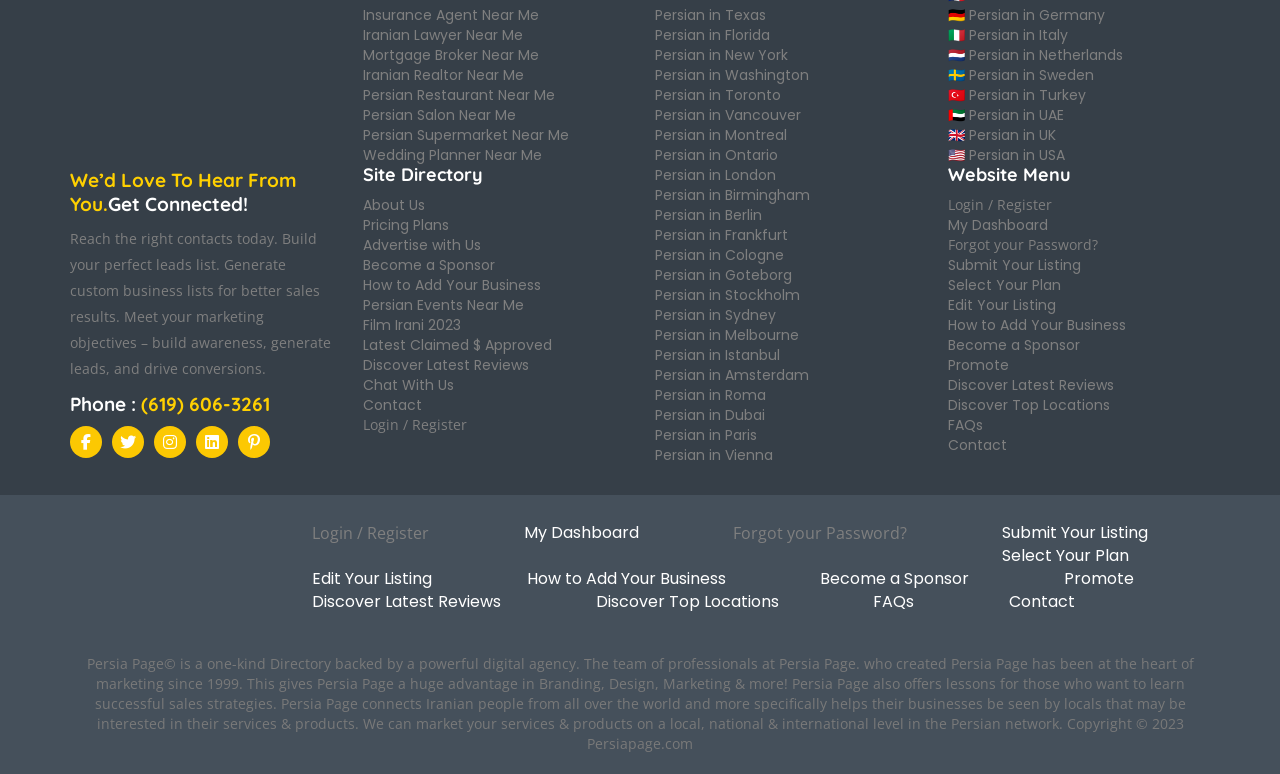Determine the bounding box coordinates for the area that should be clicked to carry out the following instruction: "Chat With Us".

[0.283, 0.485, 0.354, 0.51]